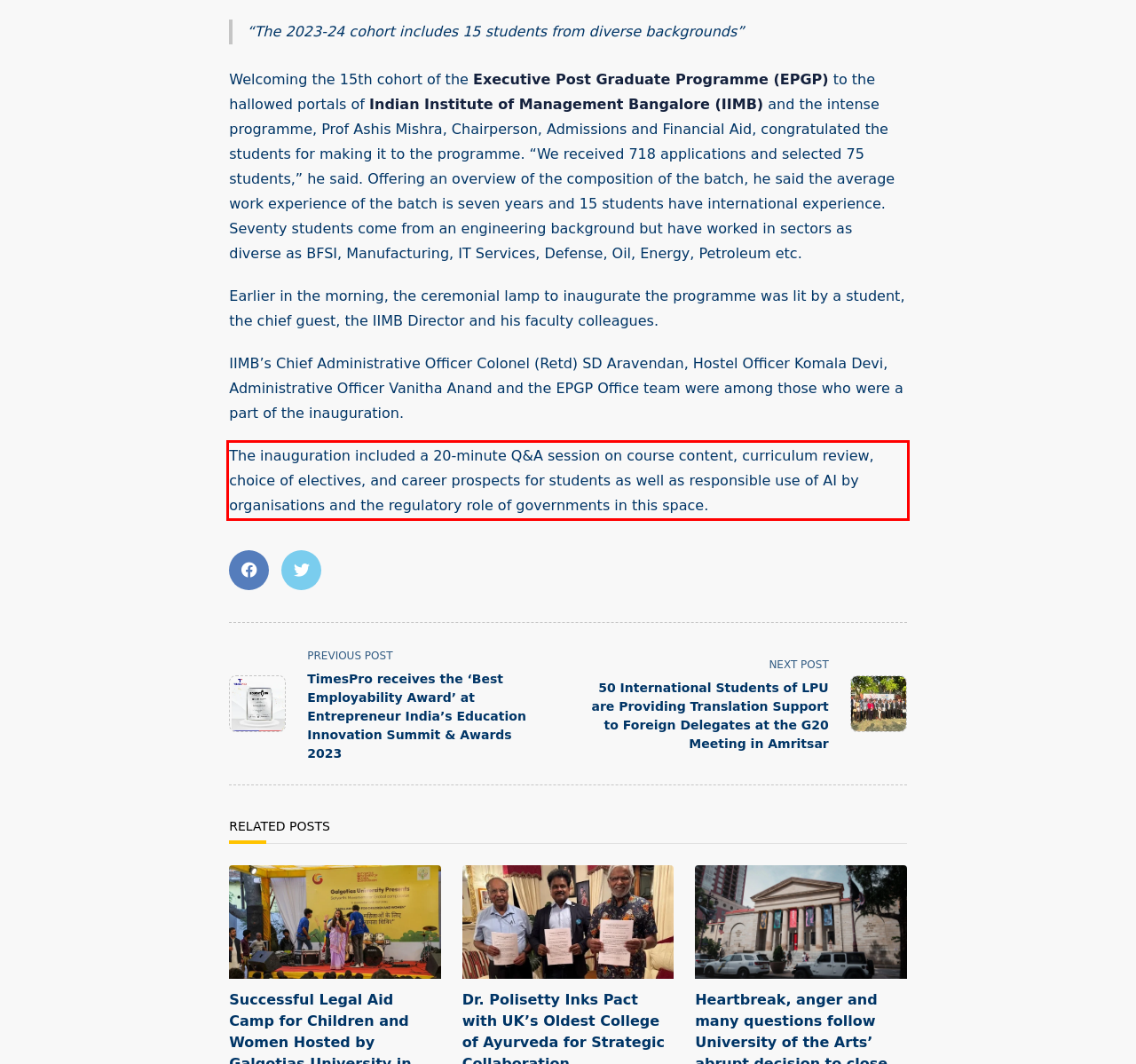Given a screenshot of a webpage with a red bounding box, please identify and retrieve the text inside the red rectangle.

The inauguration included a 20-minute Q&A session on course content, curriculum review, choice of electives, and career prospects for students as well as responsible use of AI by organisations and the regulatory role of governments in this space.